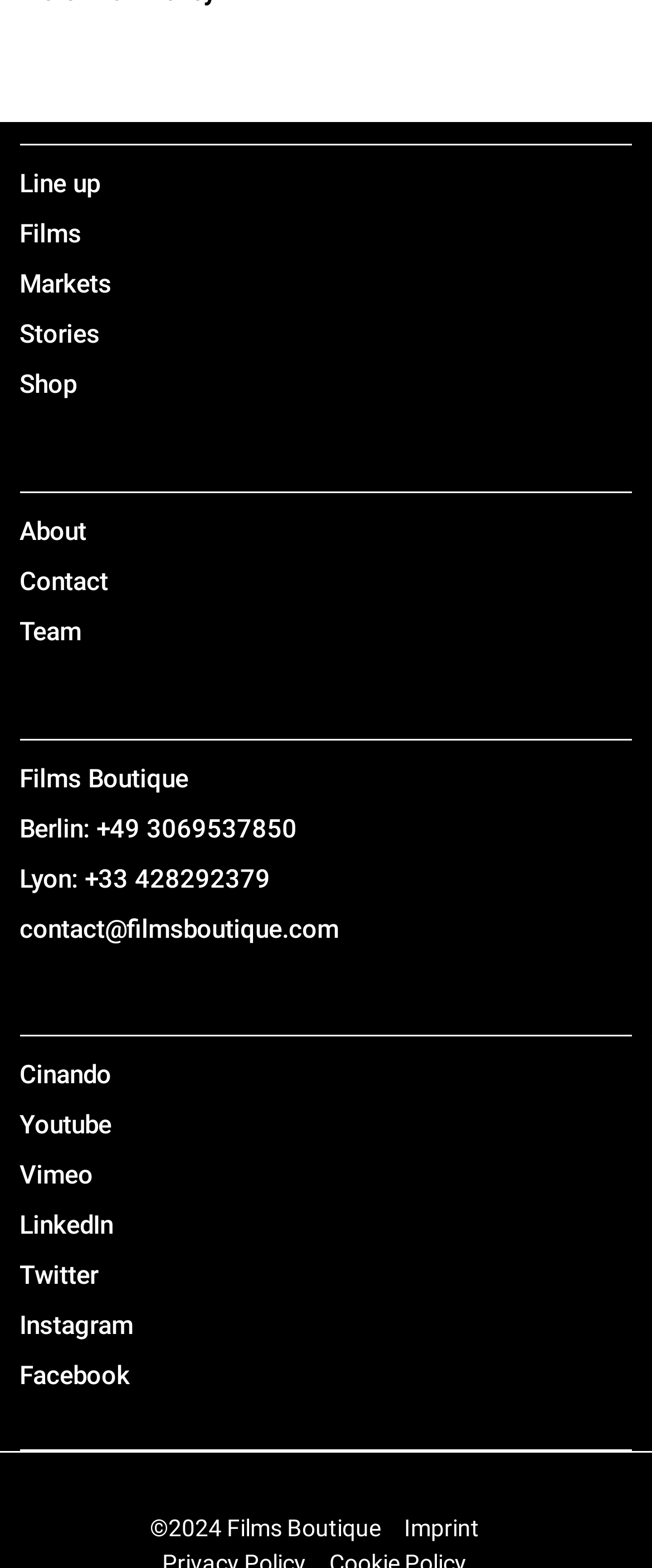Find the bounding box coordinates of the element's region that should be clicked in order to follow the given instruction: "Watch on Vimeo". The coordinates should consist of four float numbers between 0 and 1, i.e., [left, top, right, bottom].

[0.03, 0.74, 0.143, 0.759]